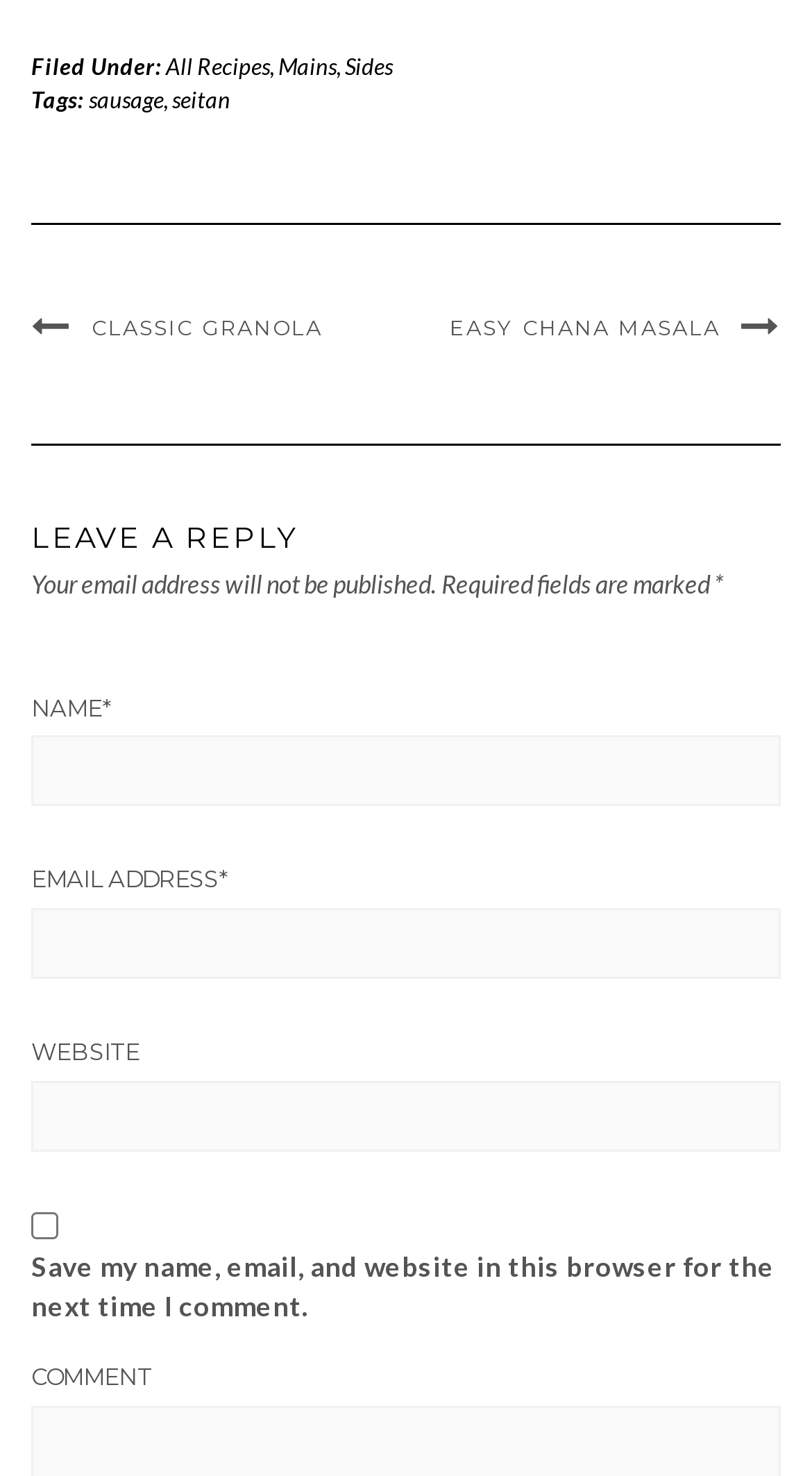Find the bounding box coordinates of the area that needs to be clicked in order to achieve the following instruction: "Search". The coordinates should be specified as four float numbers between 0 and 1, i.e., [left, top, right, bottom].

None